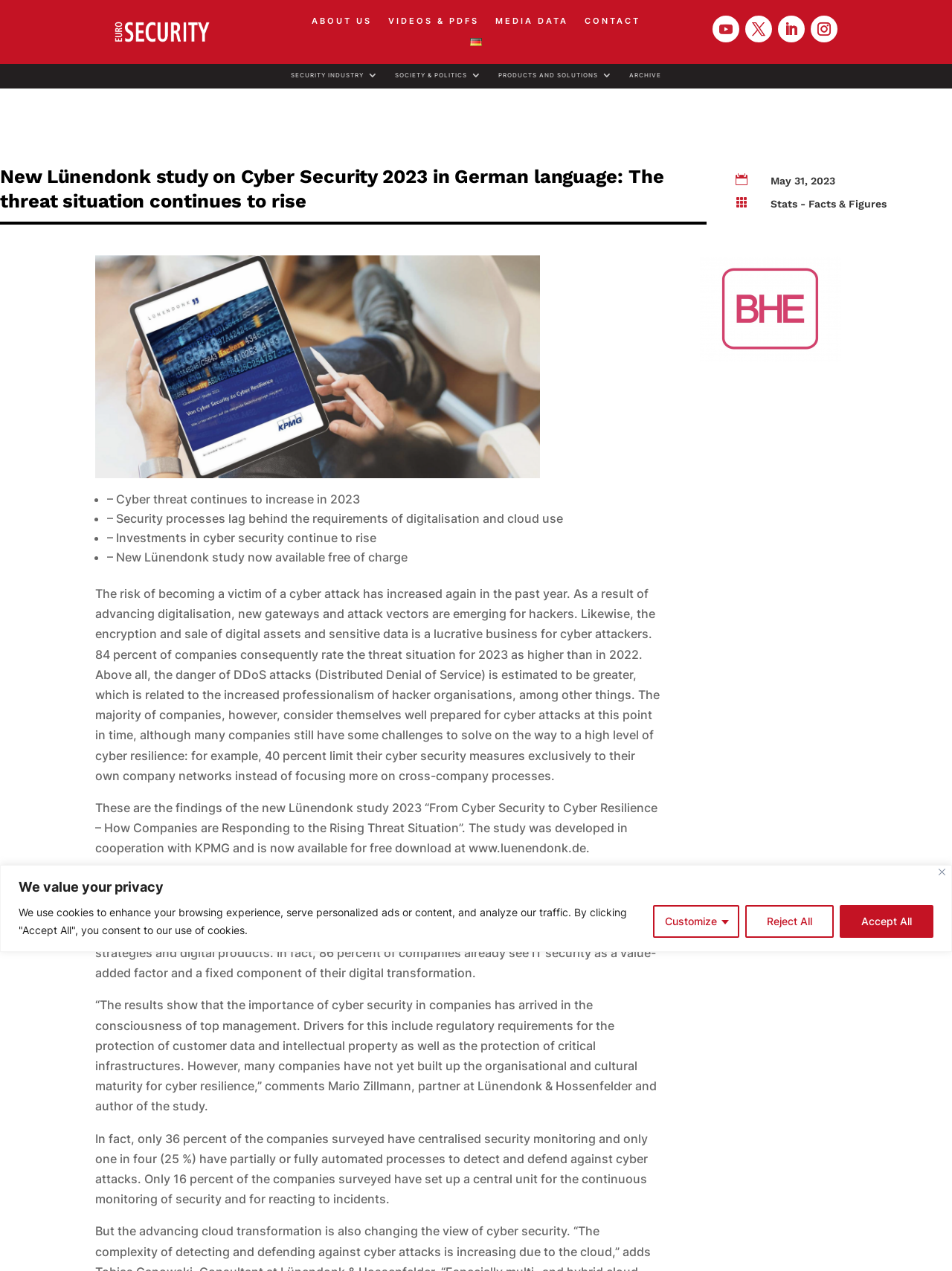Pinpoint the bounding box coordinates of the clickable area necessary to execute the following instruction: "View SECURITY INDUSTRY 3". The coordinates should be given as four float numbers between 0 and 1, namely [left, top, right, bottom].

[0.305, 0.057, 0.398, 0.067]